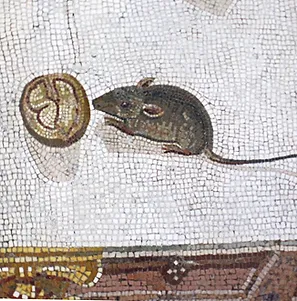Generate an elaborate caption that includes all aspects of the image.

The image depicts a detailed section of an ancient mosaic, showcasing a small mouse nibbling on a walnut shell. This particular piece is part of the "Unswept Floor" mosaic, which dates back to the second century B.C. and draws inspiration from a mosaic crafted by Sosos of Pergamon. The artwork highlights the remnants of a banquet, illustrating various food items scattered across the floor, including lobster claws and chicken bones. The mouse, a charming detail in this composition, adds a whimsical element to the otherwise serious theme of waste and consumption. This project was part of a drawing course developed for drama students at the Athens Conservatoire in early 2014, where participants were encouraged to explore concepts of waste in art.